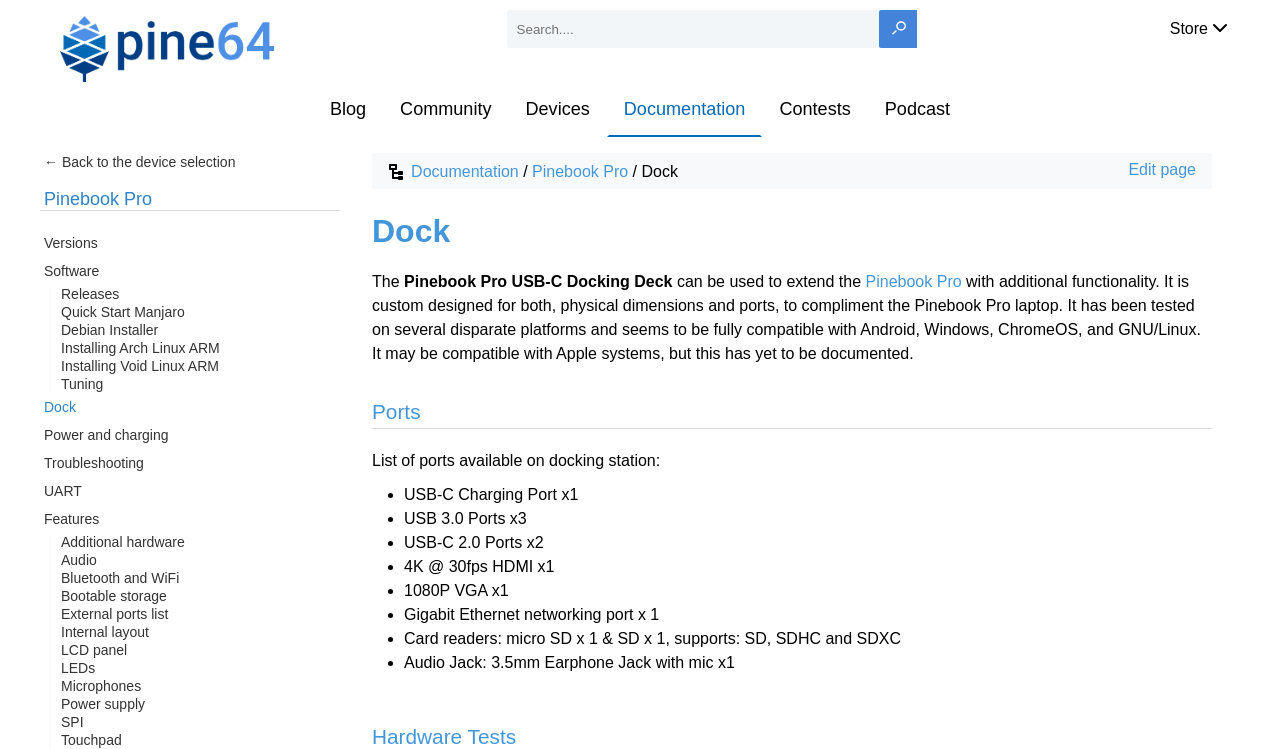What is the resolution of the HDMI port on the docking station?
From the image, provide a succinct answer in one word or a short phrase.

4K @ 30fps